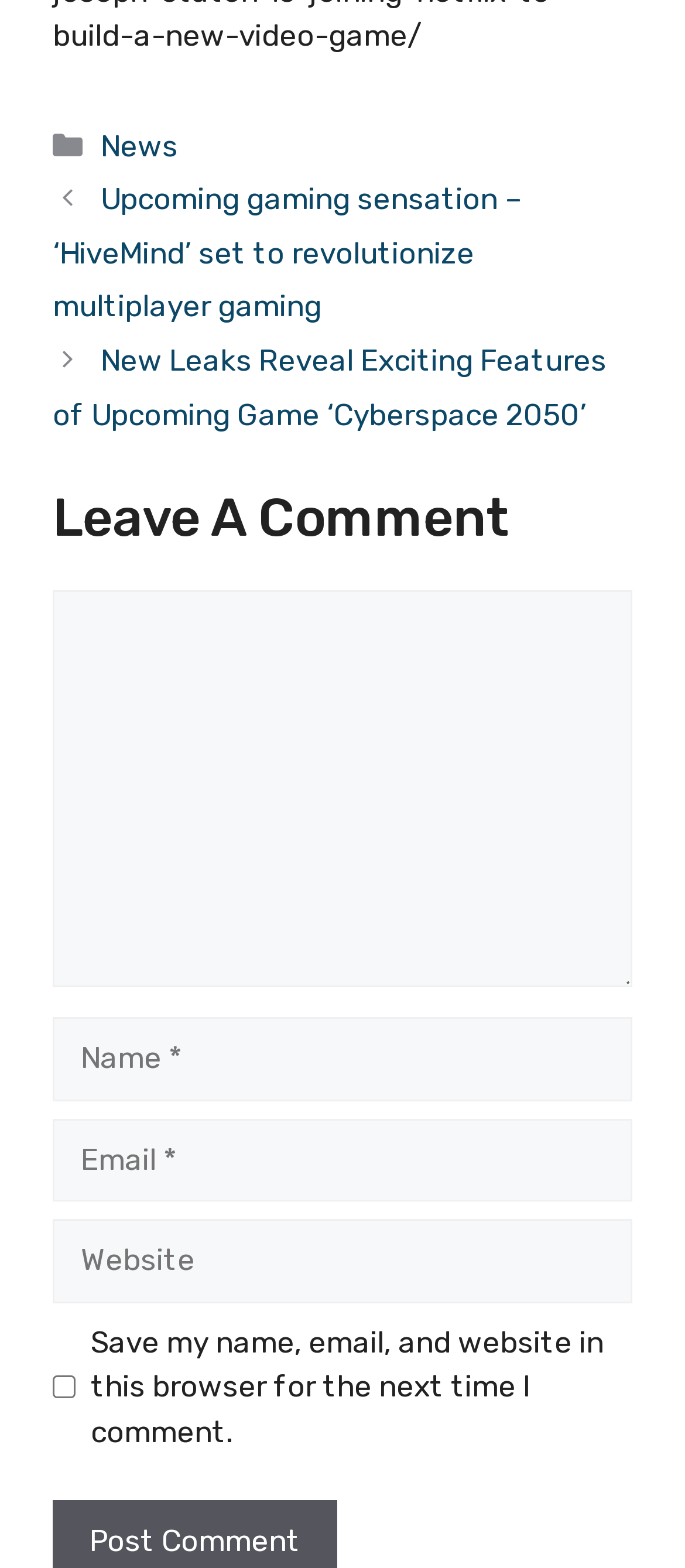Please identify the bounding box coordinates of the element on the webpage that should be clicked to follow this instruction: "Click on Linkedin". The bounding box coordinates should be given as four float numbers between 0 and 1, formatted as [left, top, right, bottom].

None